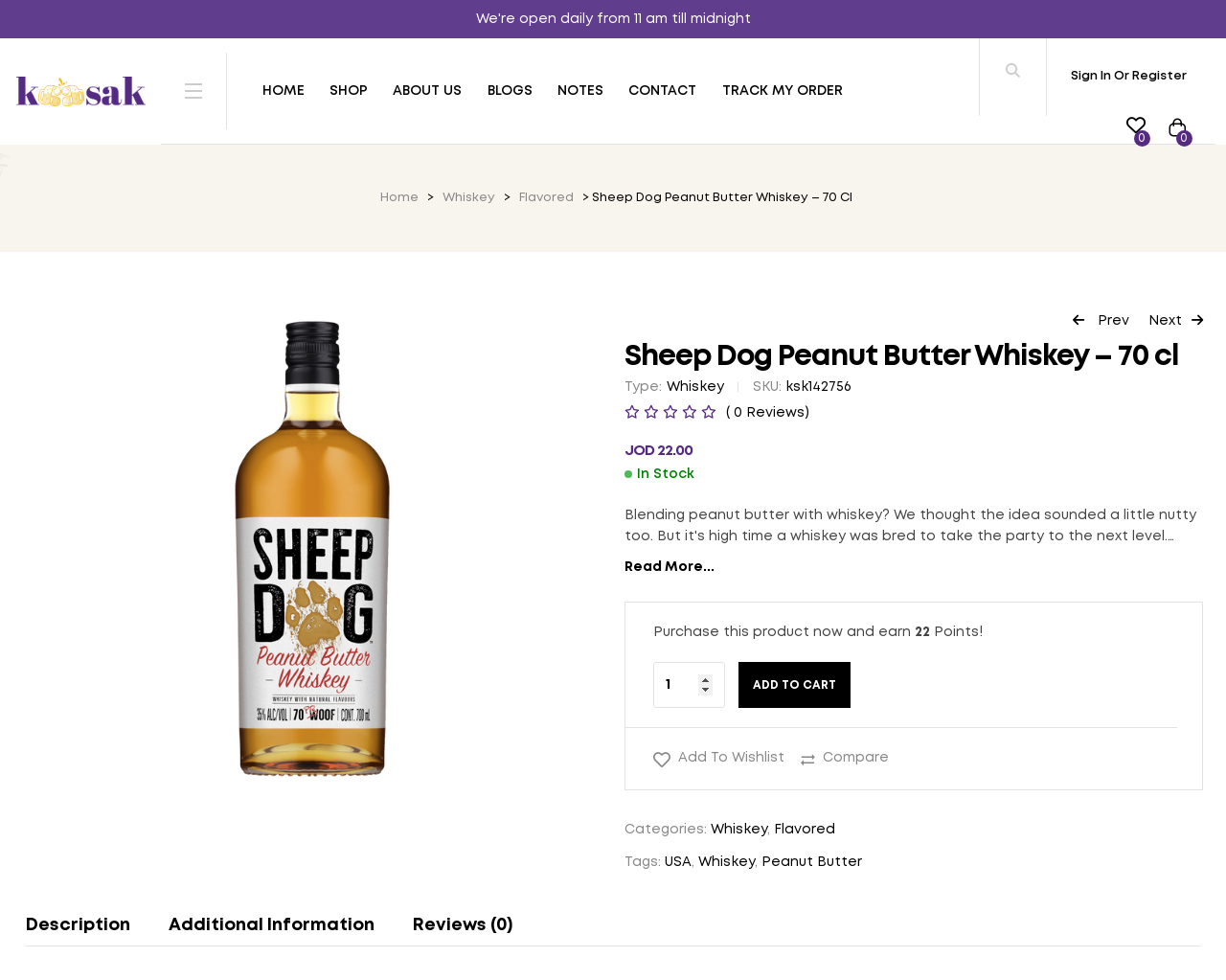Please find the bounding box coordinates for the clickable element needed to perform this instruction: "View your shopping cart".

[0.952, 0.12, 0.968, 0.14]